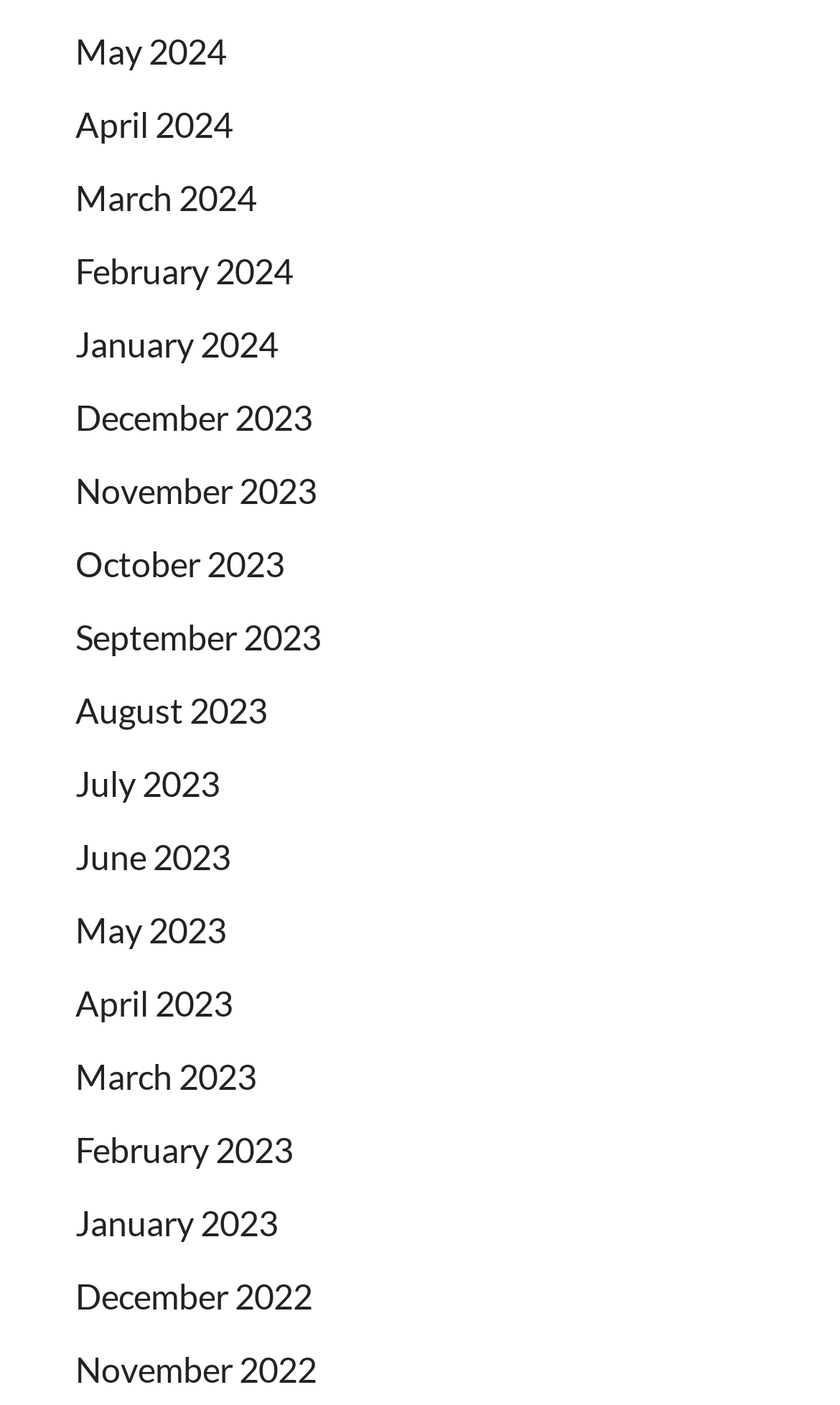Please identify the bounding box coordinates of the clickable region that I should interact with to perform the following instruction: "Access November 2023". The coordinates should be expressed as four float numbers between 0 and 1, i.e., [left, top, right, bottom].

[0.09, 0.334, 0.377, 0.363]